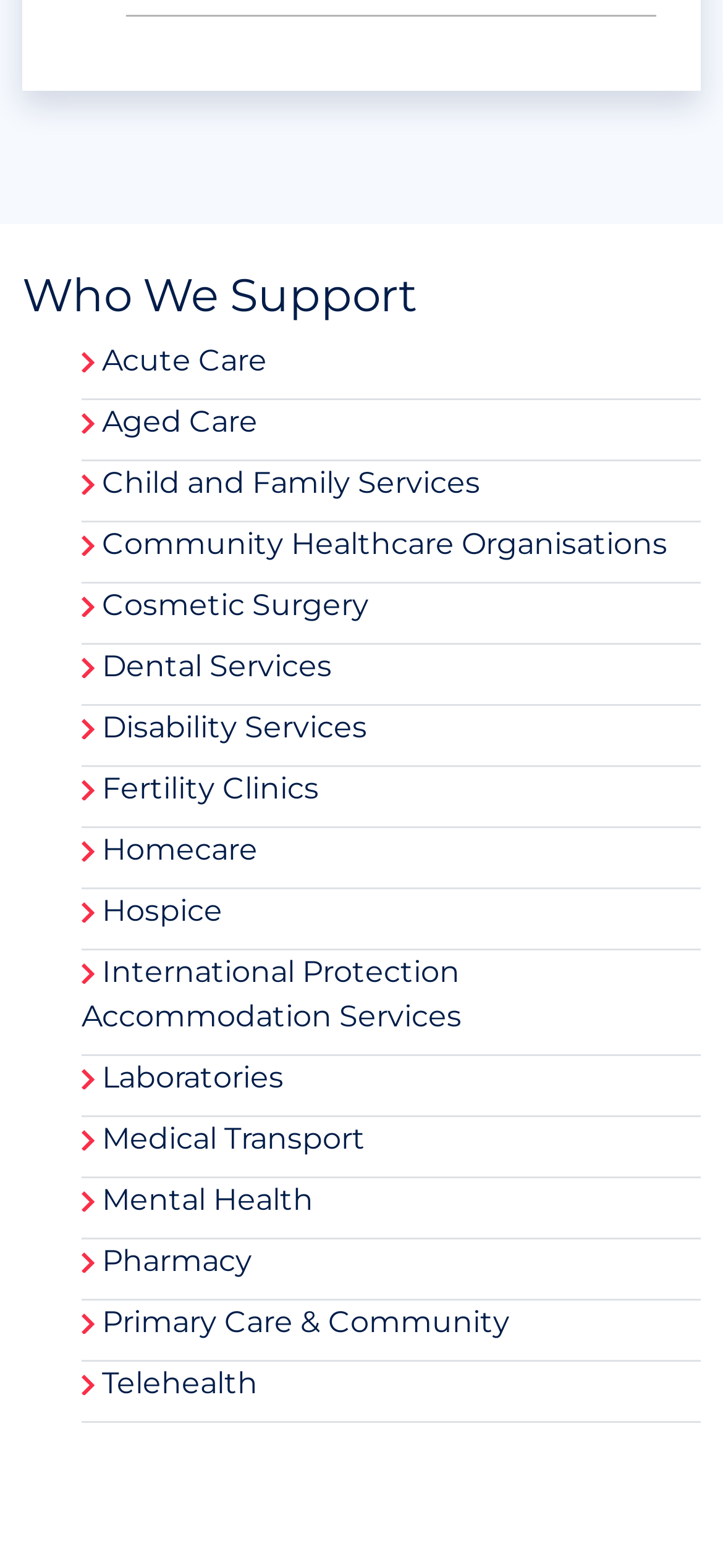Please answer the following question using a single word or phrase: 
Are all healthcare services listed in alphabetical order?

Yes